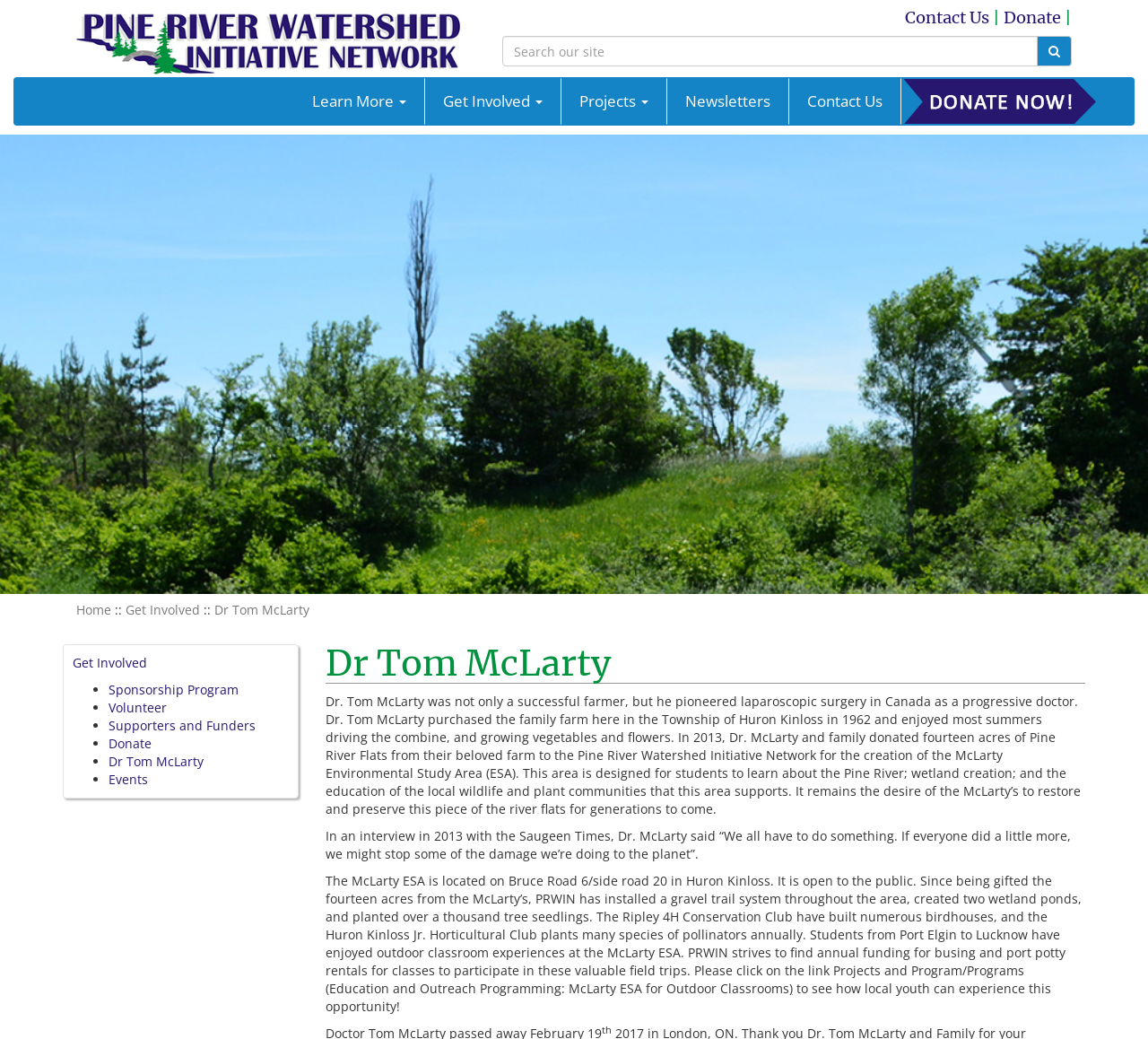Please identify and generate the text content of the webpage's main heading.

Dr Tom McLarty